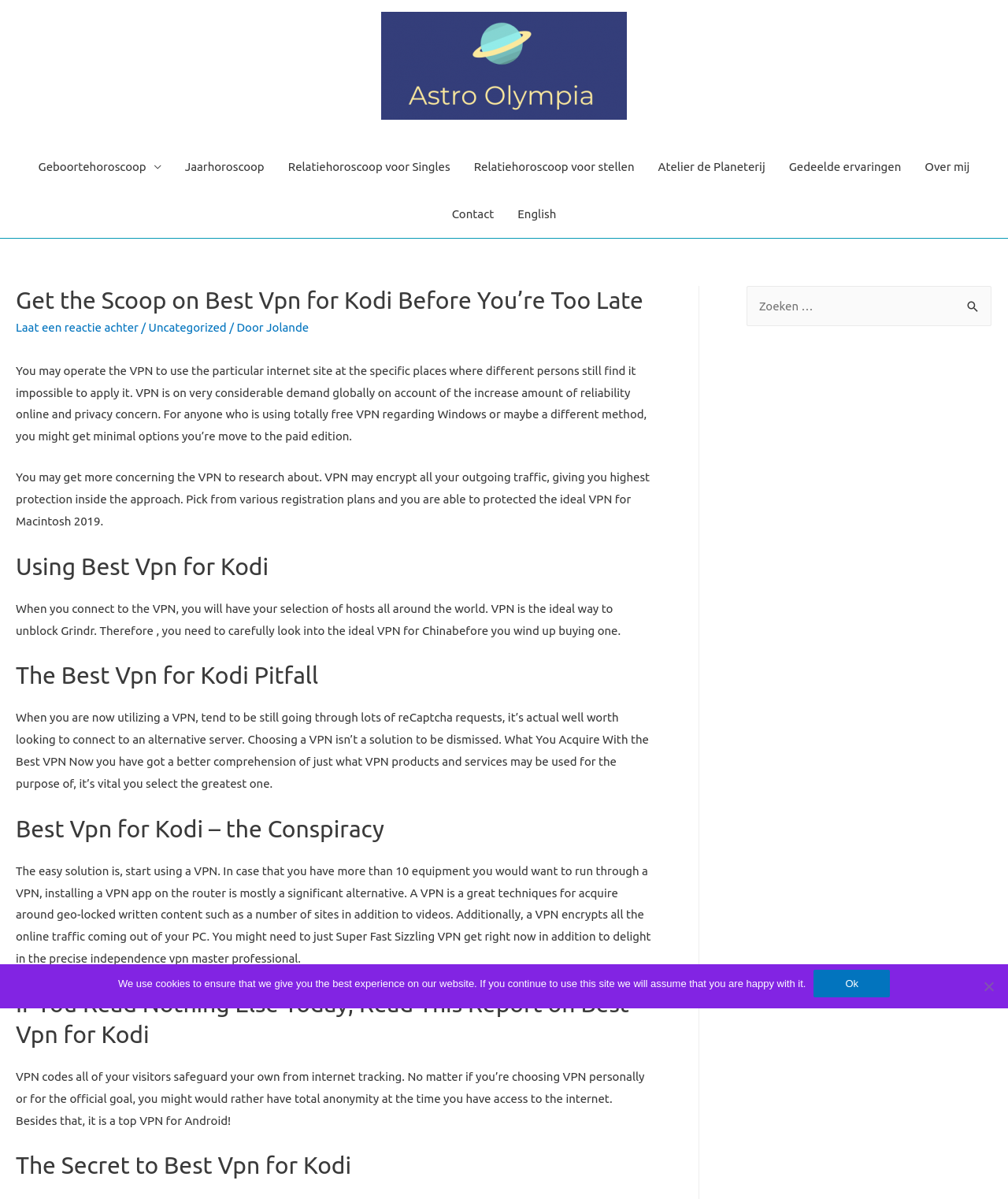Identify the bounding box coordinates for the UI element that matches this description: "Atelier de Planeterij".

[0.639, 0.12, 0.769, 0.159]